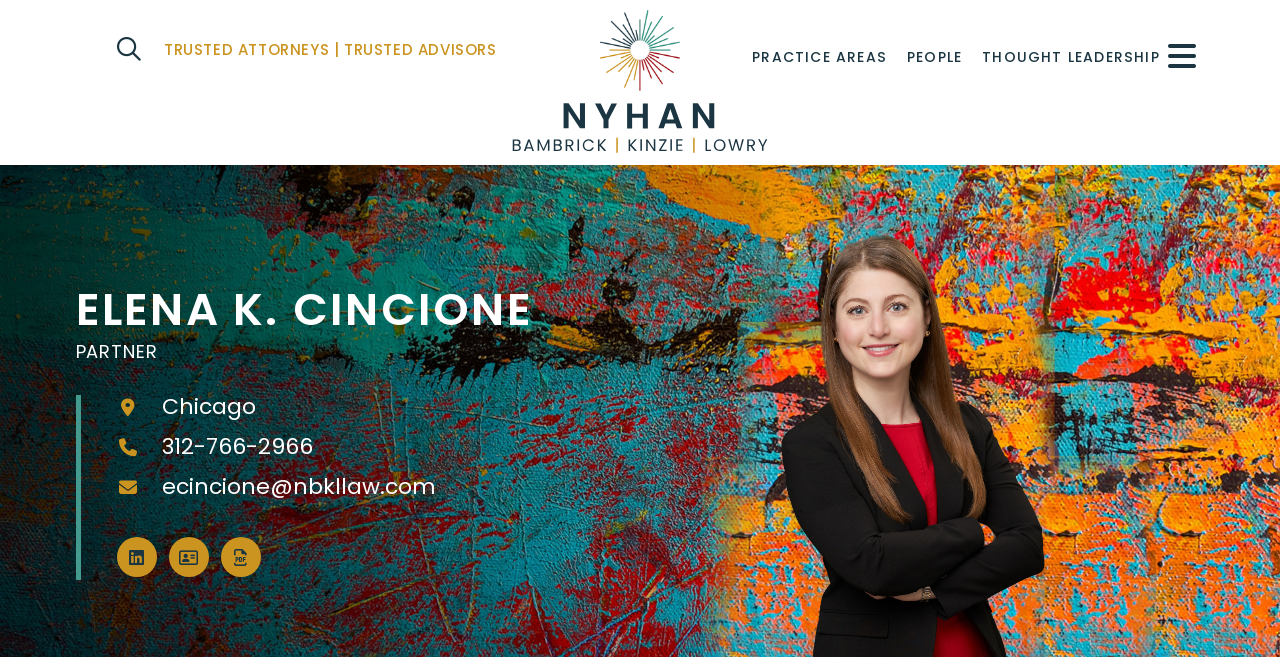What is Elena K. Cincione's job title?
From the image, provide a succinct answer in one word or a short phrase.

PARTNER